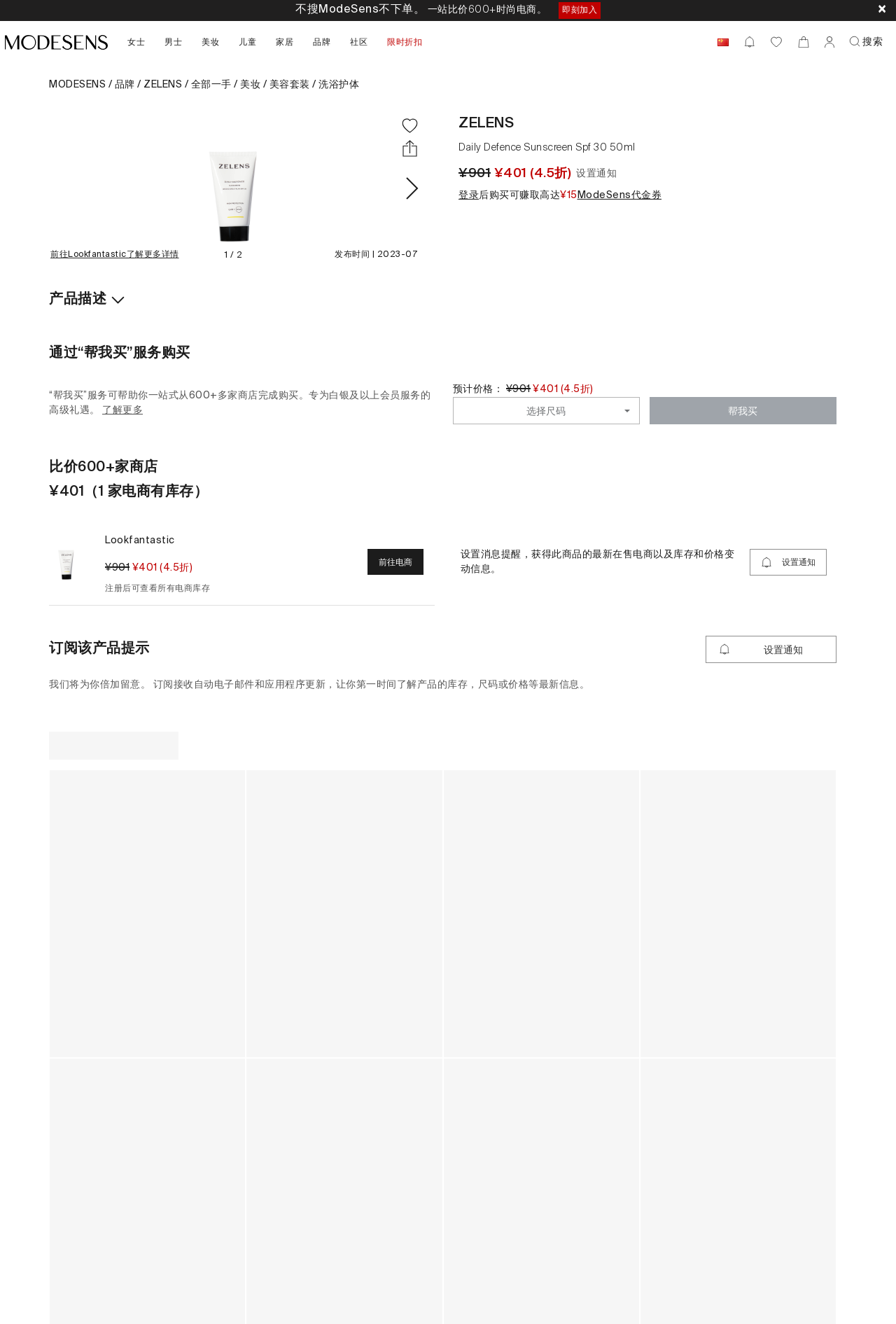Locate the bounding box coordinates of the element I should click to achieve the following instruction: "Read the privacy policy".

None